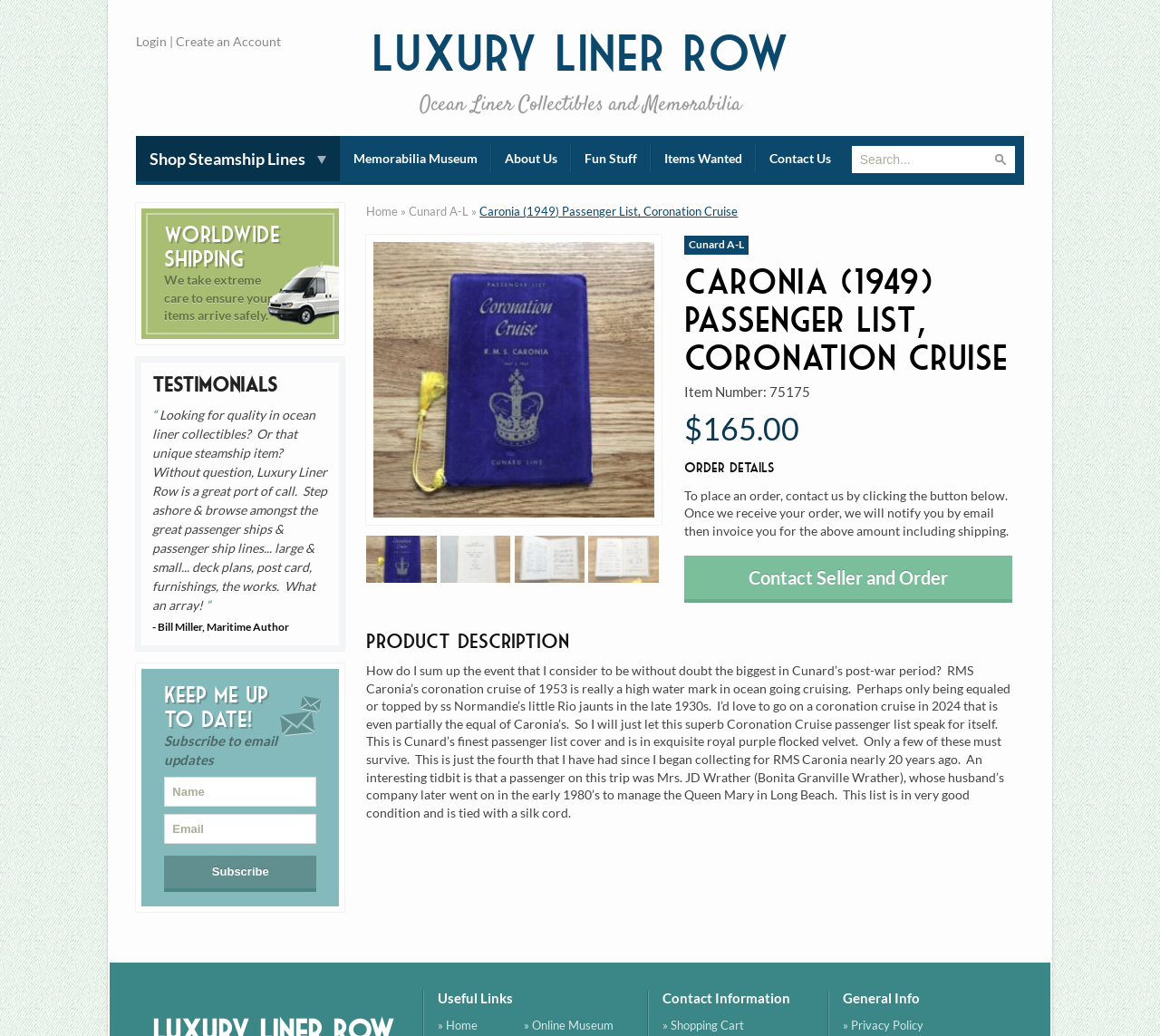Determine the bounding box coordinates of the section to be clicked to follow the instruction: "View the product description". The coordinates should be given as four float numbers between 0 and 1, formatted as [left, top, right, bottom].

[0.316, 0.608, 0.882, 0.629]